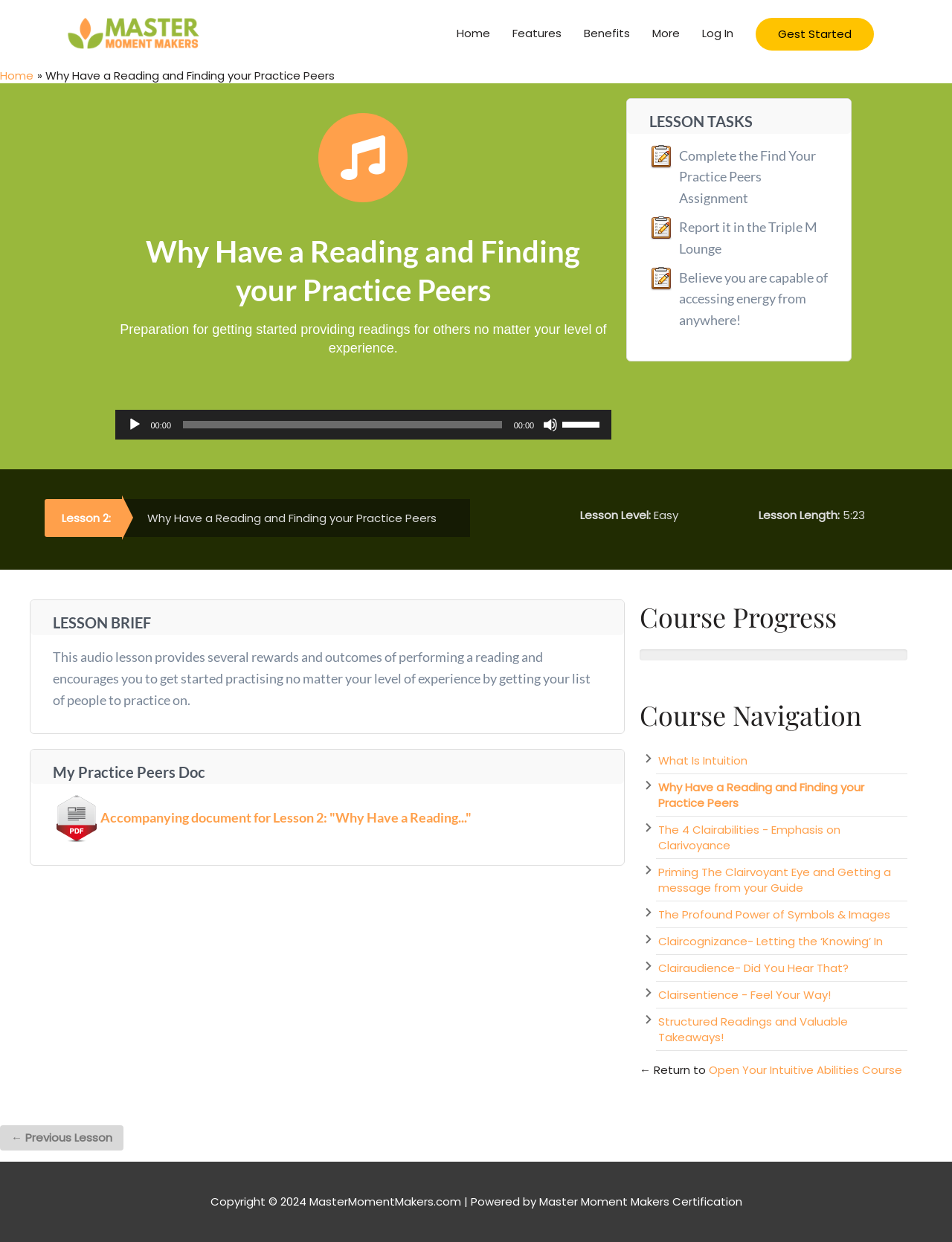Provide a one-word or brief phrase answer to the question:
What is the name of the certification program?

Master Moment Makers Certification